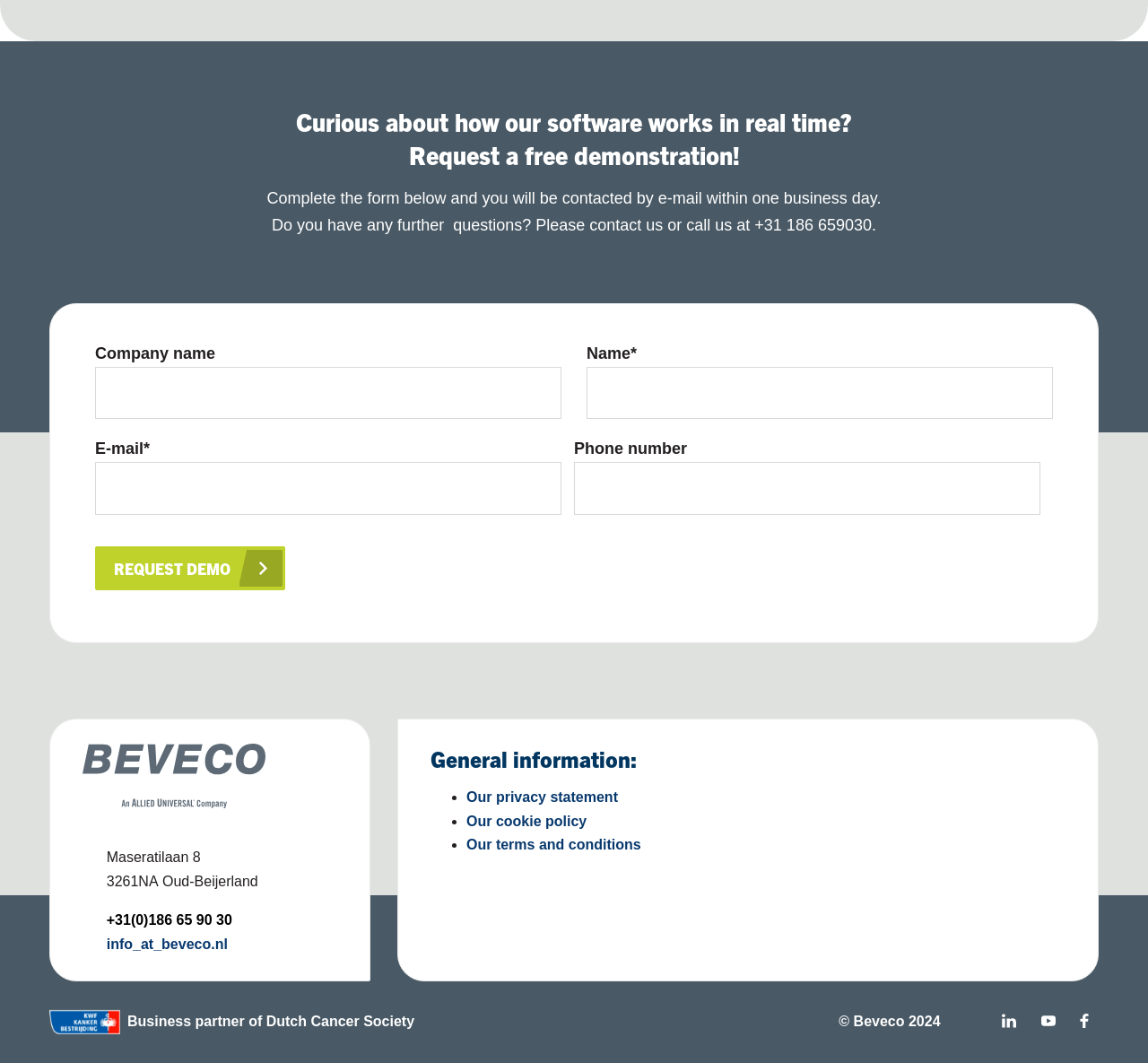For the element described, predict the bounding box coordinates as (top-left x, top-left y, bottom-right x, bottom-right y). All values should be between 0 and 1. Element description: Request demo

[0.083, 0.514, 0.248, 0.555]